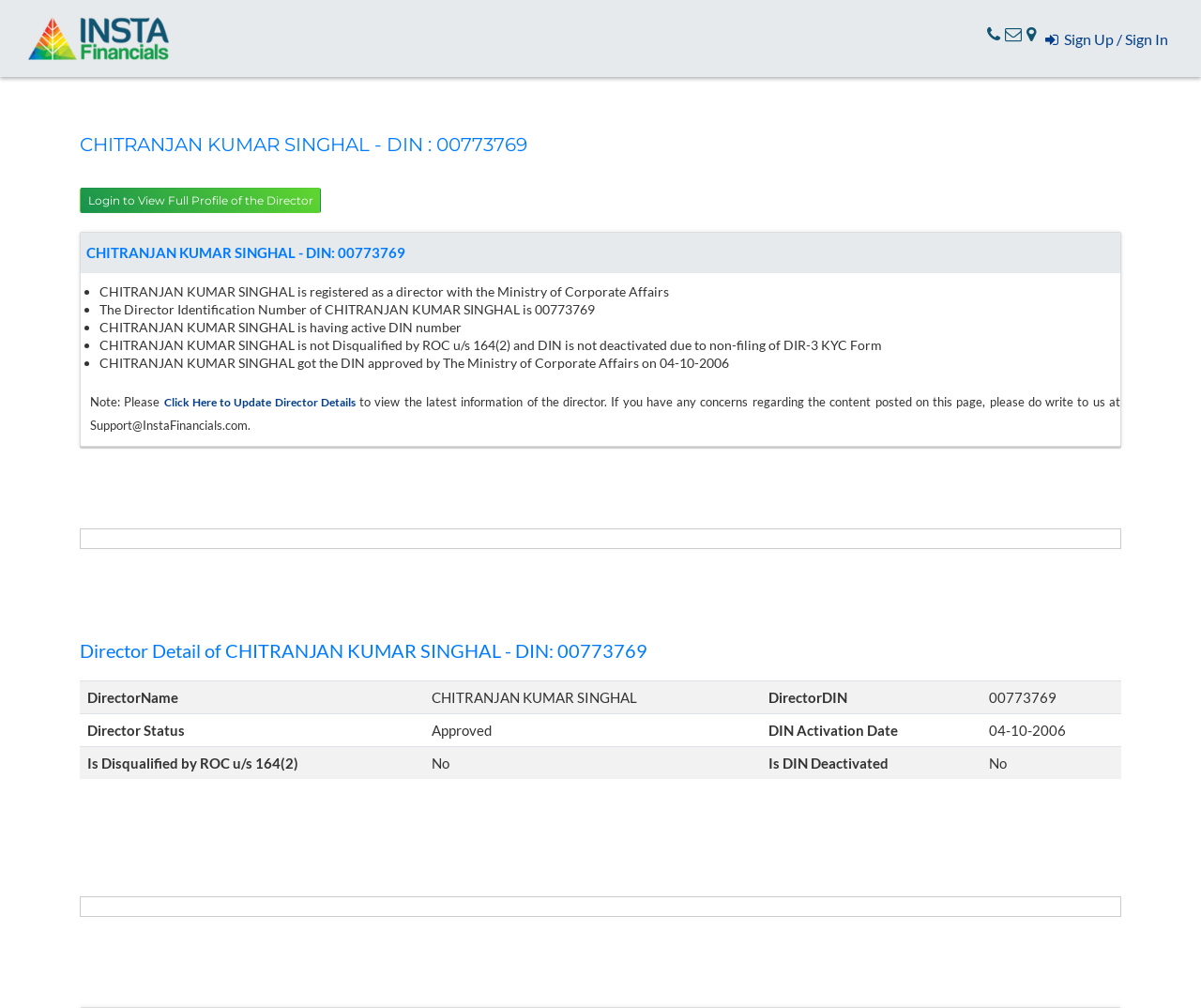Is CHITRANJAN KUMAR SINGHAL disqualified by ROC u/s 164(2)?
Using the visual information, reply with a single word or short phrase.

No